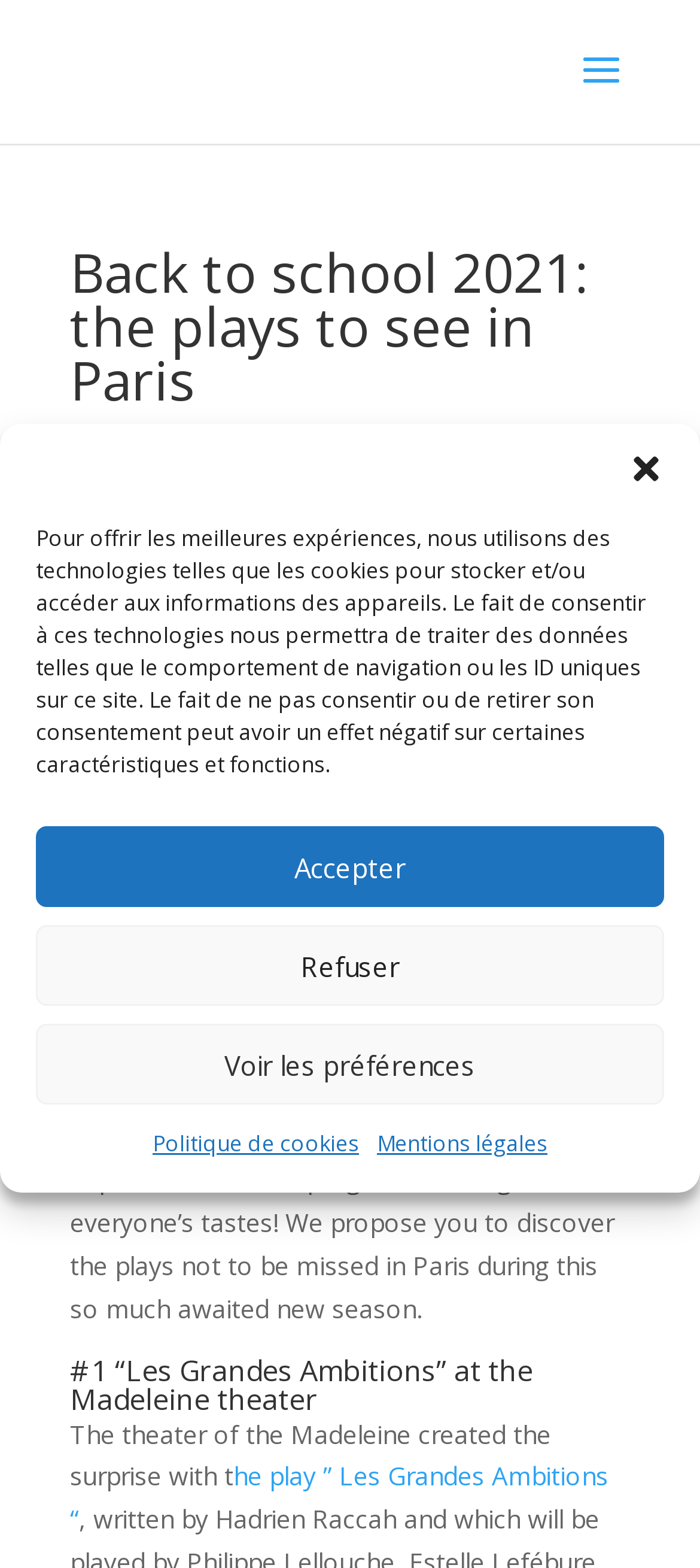Please specify the bounding box coordinates of the region to click in order to perform the following instruction: "view the play 'Les Grandes Ambitions'".

[0.1, 0.931, 0.869, 0.98]